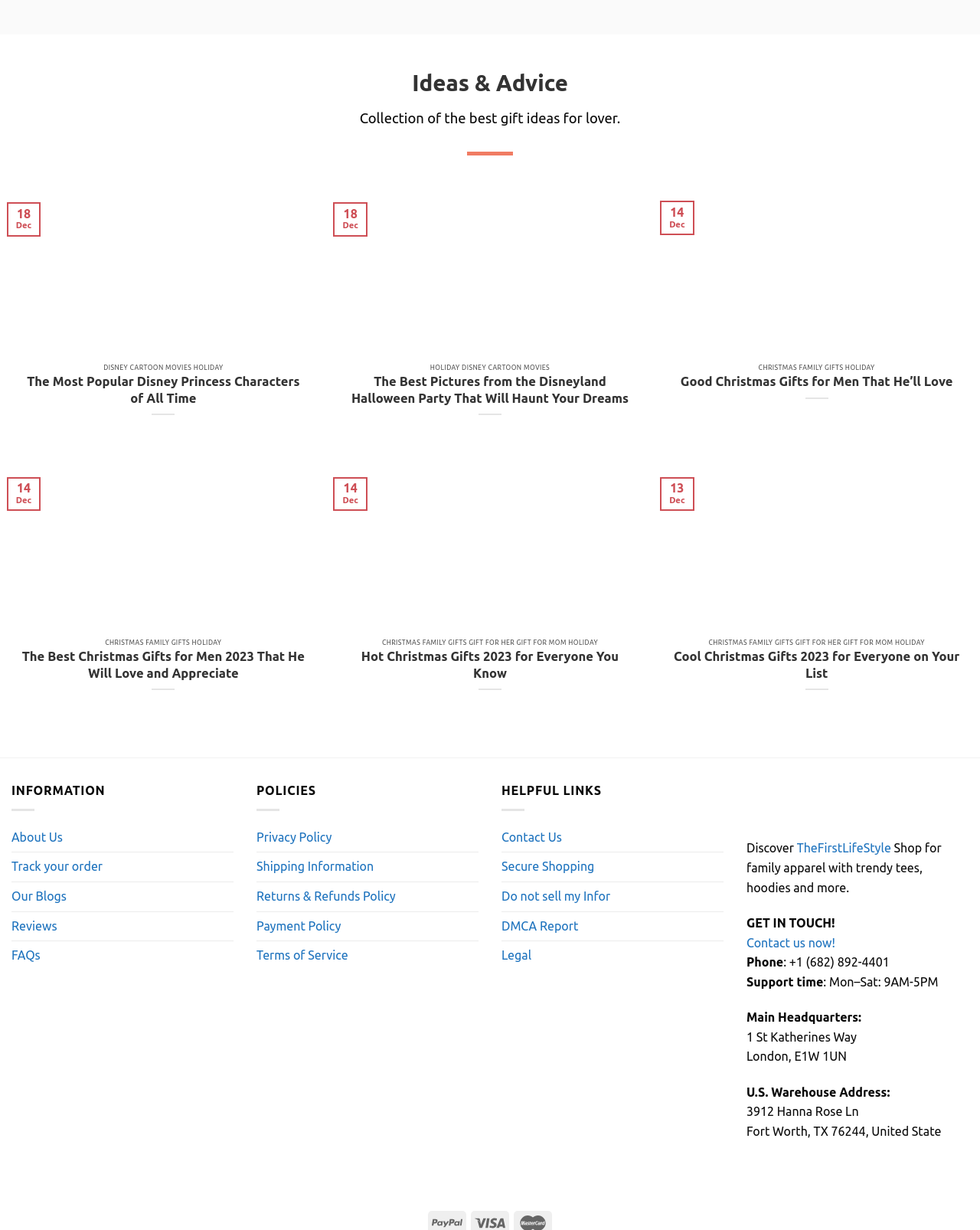Find the coordinates for the bounding box of the element with this description: "Terms of Service".

[0.262, 0.765, 0.355, 0.789]